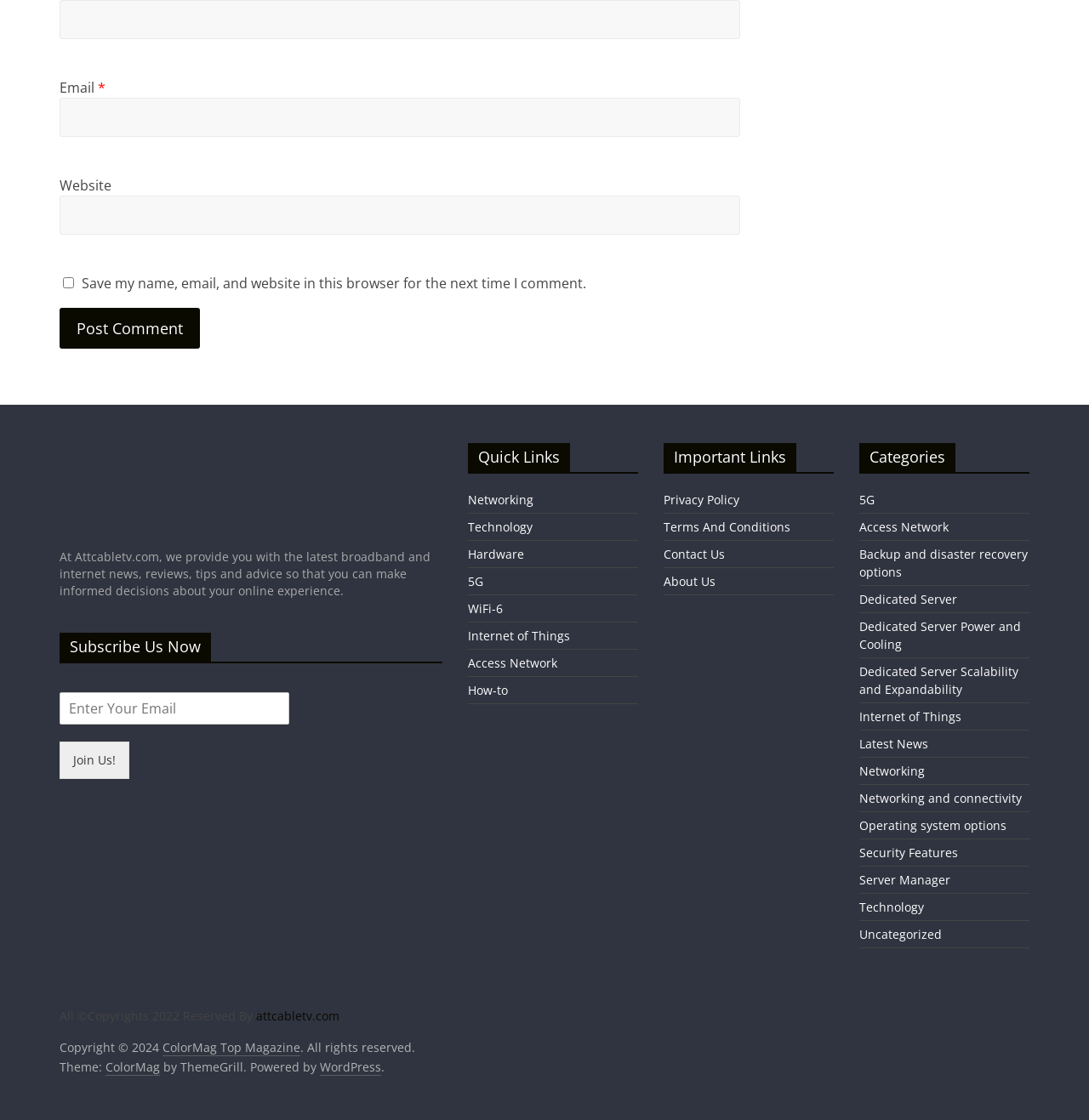Can you give a comprehensive explanation to the question given the content of the image?
How can users subscribe to the website?

The website has a subscription section with a heading 'Subscribe Us Now' and an input field to enter an email address, followed by a 'Join Us!' button, suggesting that users can subscribe to the website by entering their email address and clicking the button.